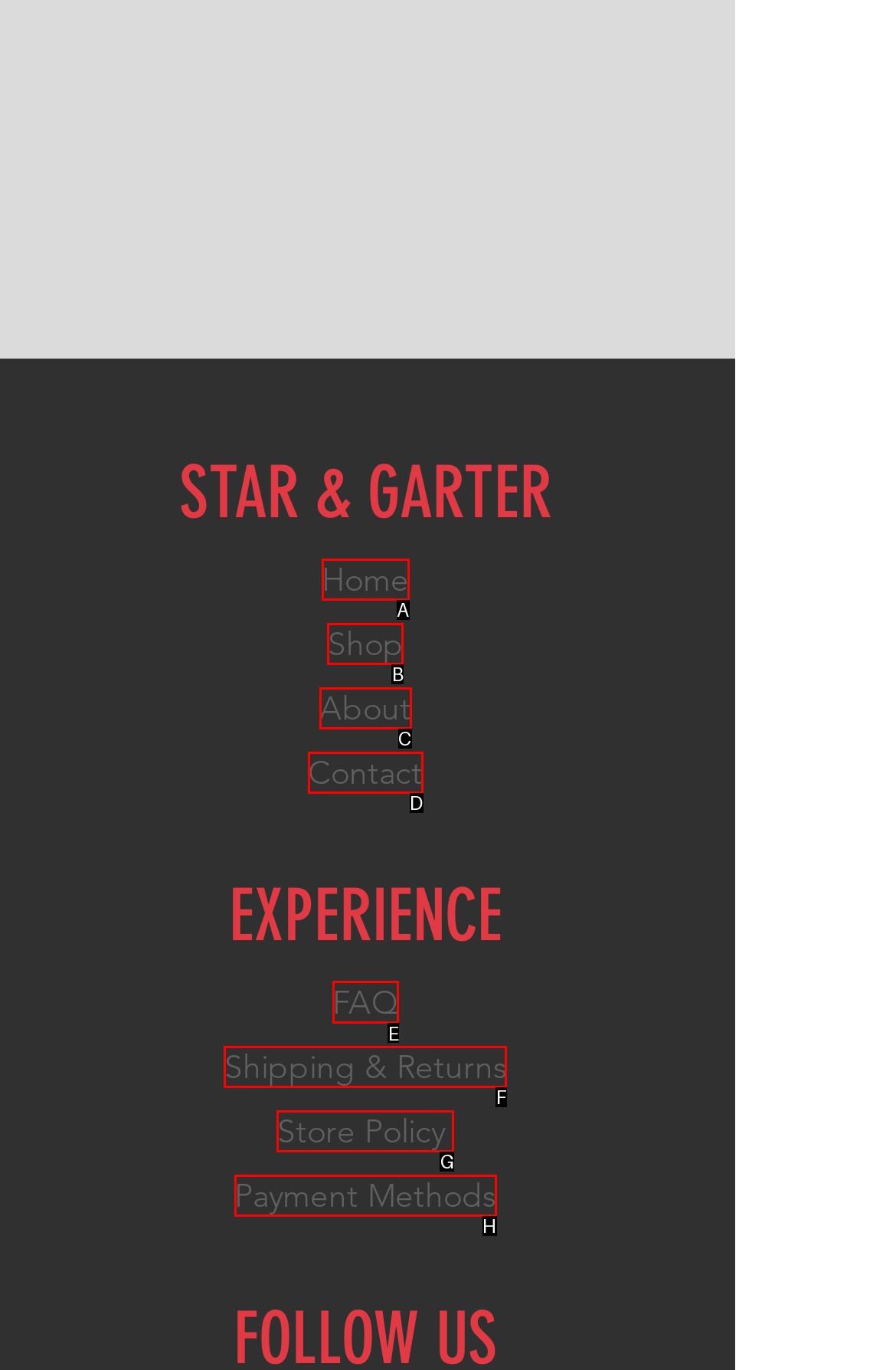Show which HTML element I need to click to perform this task: read FAQs Answer with the letter of the correct choice.

E